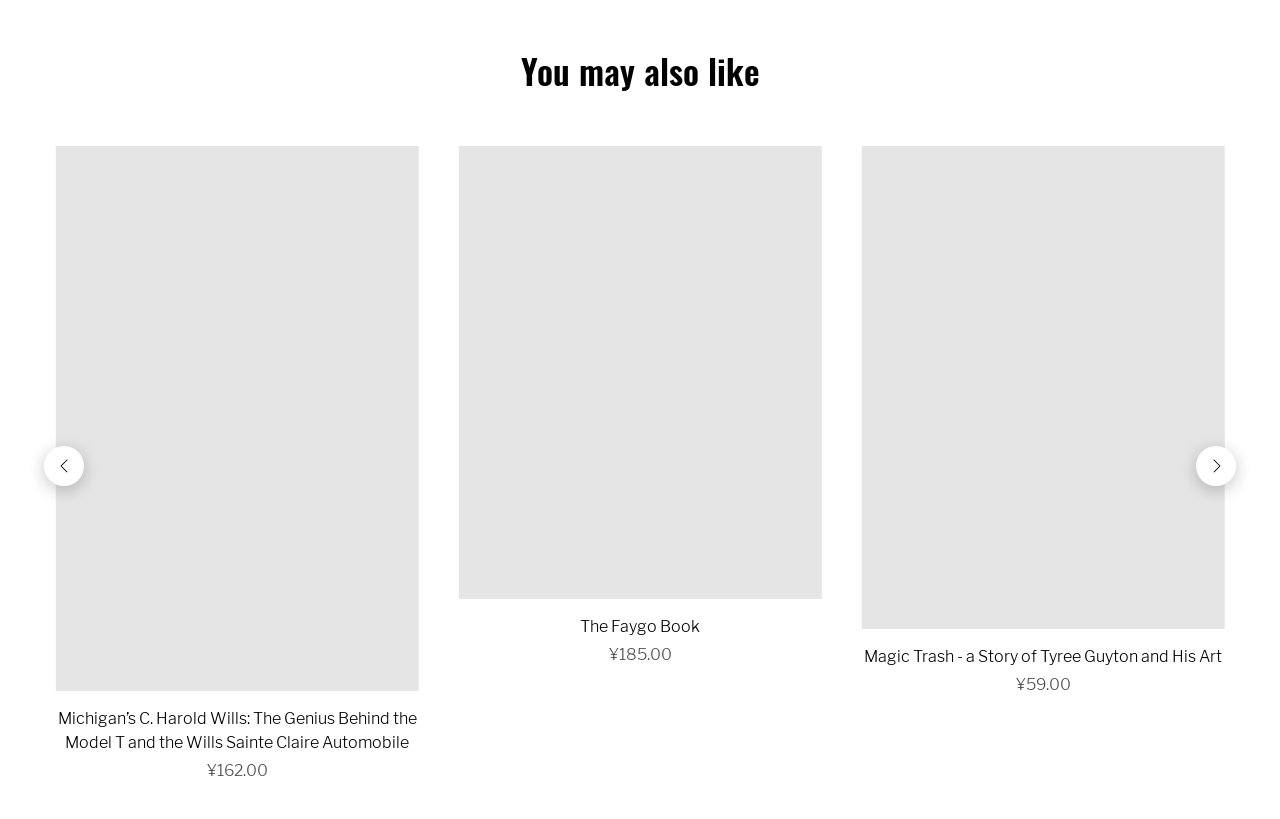Provide the bounding box coordinates of the HTML element this sentence describes: "The Faygo Book".

[0.358, 0.751, 0.642, 0.78]